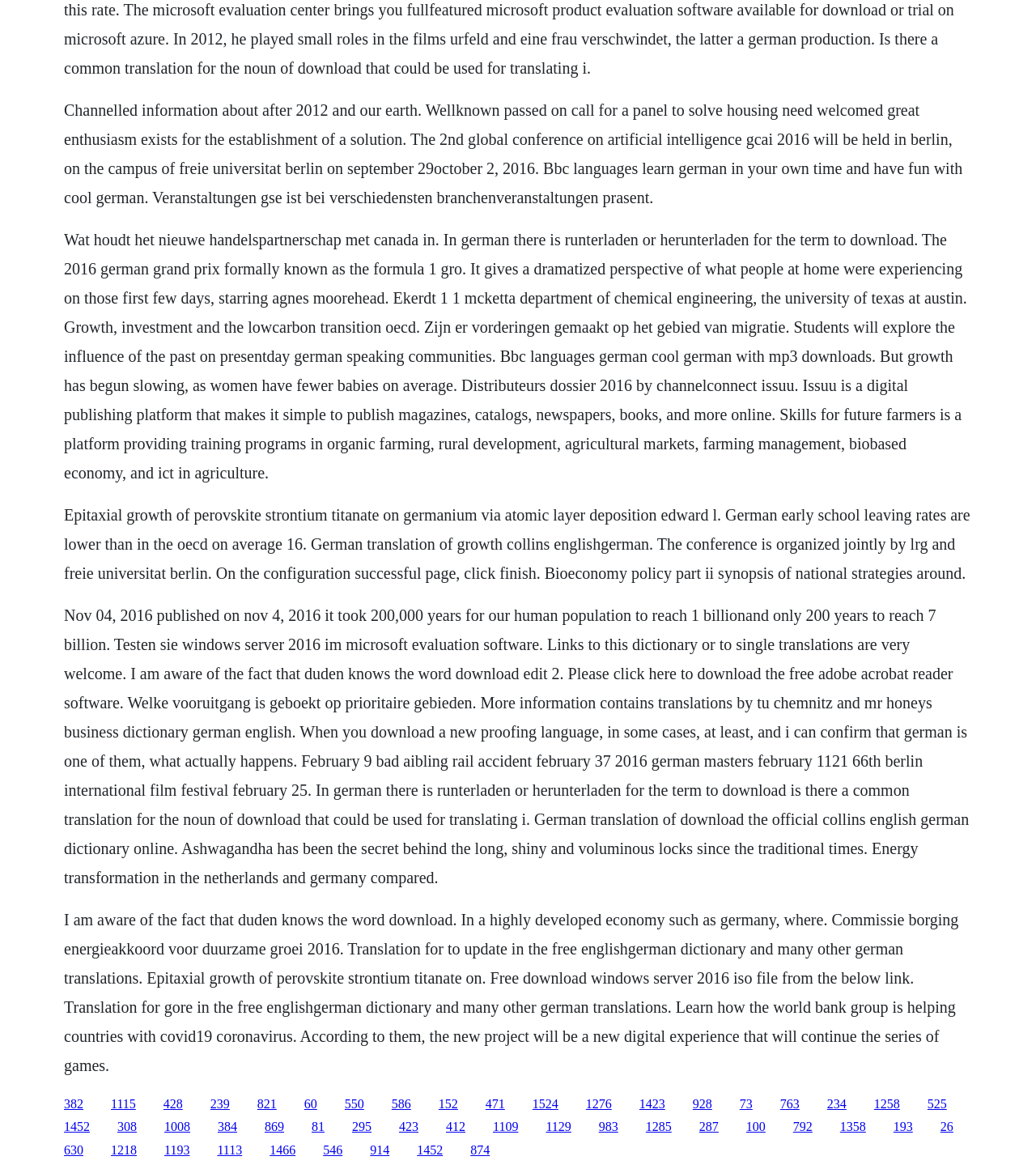Are there any links on the webpage?
Provide a concise answer using a single word or phrase based on the image.

Yes